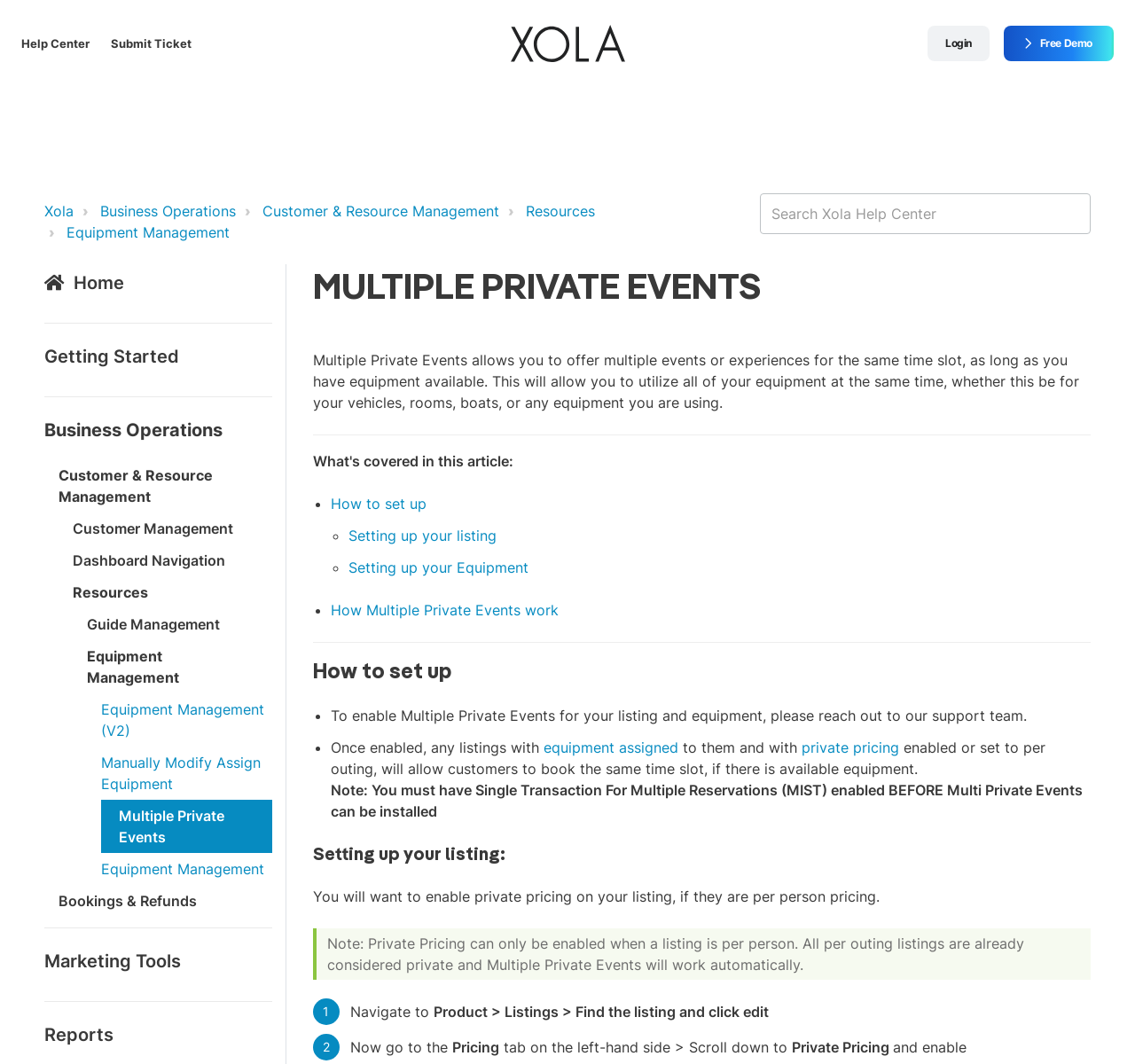Create a detailed narrative describing the layout and content of the webpage.

The webpage is about Multiple Private Events, a feature on the Xola platform. At the top, there are several links, including "Help Center", "Submit Ticket", "Xola", "Login", and "Free Demo". Below these links, there is a navigation menu with items like "Business Operations", "Customer & Resource Management", "Resources", and "Equipment Management". 

On the left side, there is a search bar and a list of links, including "Home", "Getting Started", "Business Operations", "Customer & Resource Management", "Resources", and "Equipment Management". 

The main content of the page is divided into sections. The first section has a heading "MULTIPLE PRIVATE EVENTS" and a paragraph explaining what Multiple Private Events is and how it allows users to offer multiple events or experiences for the same time slot. 

Below this section, there are several links and list markers with information on how to set up Multiple Private Events, including "How to set up", "Setting up your listing", and "Setting up your Equipment". 

The next section has a heading "How to set up" and provides step-by-step instructions on how to enable Multiple Private Events for a listing and equipment. 

The final section has a heading "Setting up your listing" and provides more information on how to enable private pricing on a listing, including instructions on how to navigate to the pricing tab and enable private pricing.